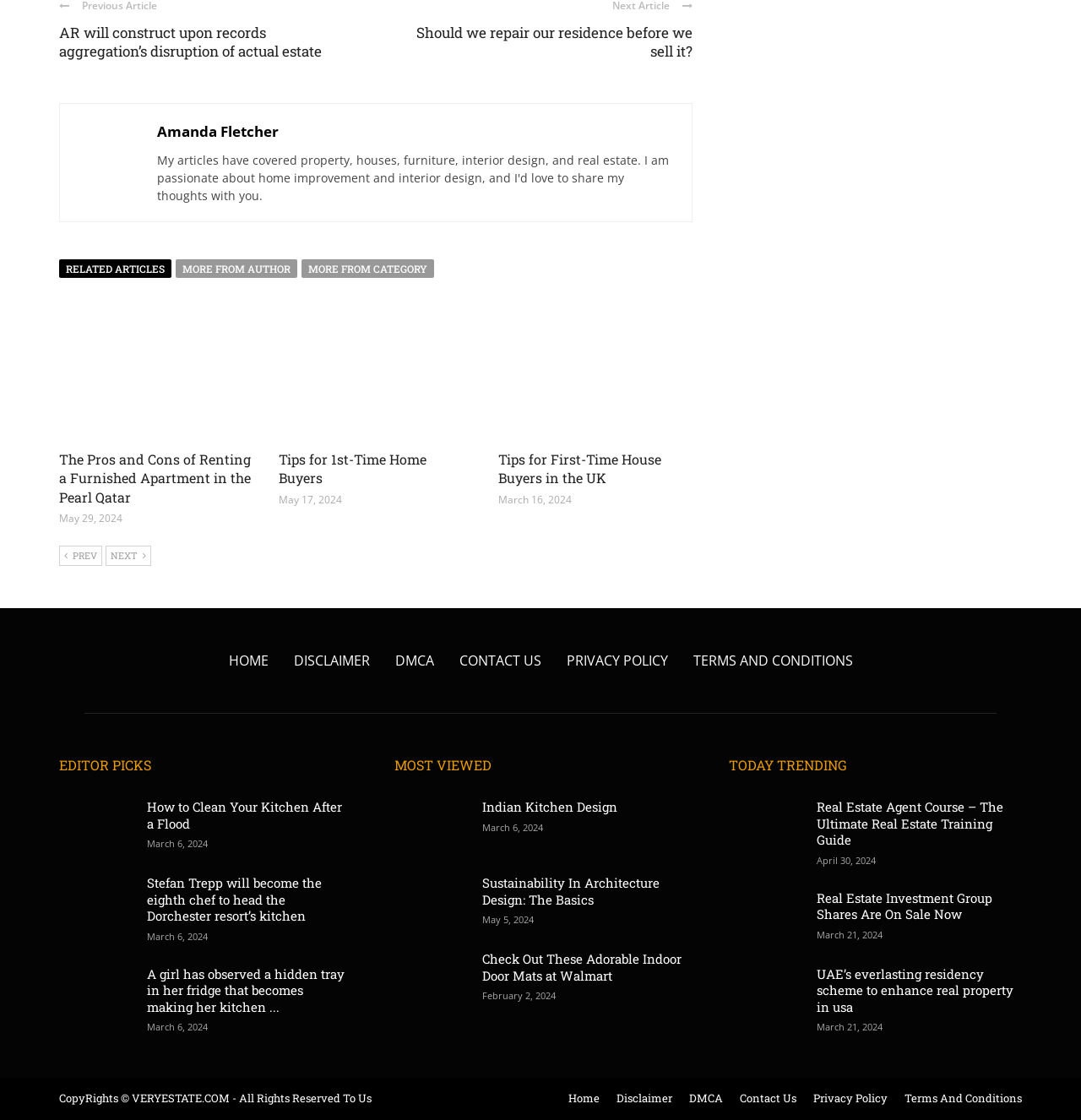Determine the bounding box coordinates of the target area to click to execute the following instruction: "read 'The Pros and Cons of Renting a Furnished Apartment in the Pearl Qatar'."

[0.055, 0.402, 0.234, 0.453]